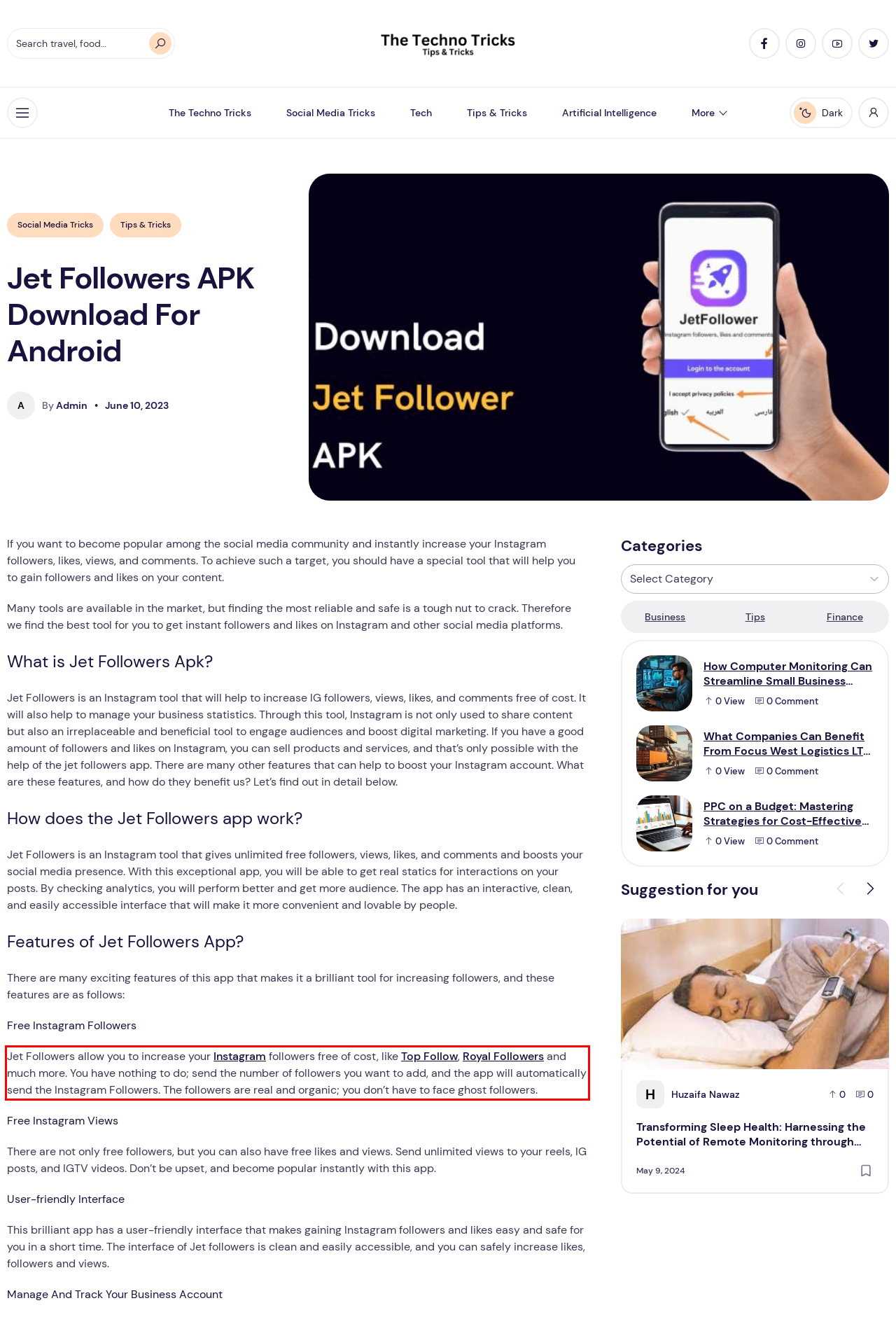You are provided with a webpage screenshot that includes a red rectangle bounding box. Extract the text content from within the bounding box using OCR.

Jet Followers allow you to increase your Instagram followers free of cost, like Top Follow, Royal Followers and much more. You have nothing to do; send the number of followers you want to add, and the app will automatically send the Instagram Followers. The followers are real and organic; you don’t have to face ghost followers.